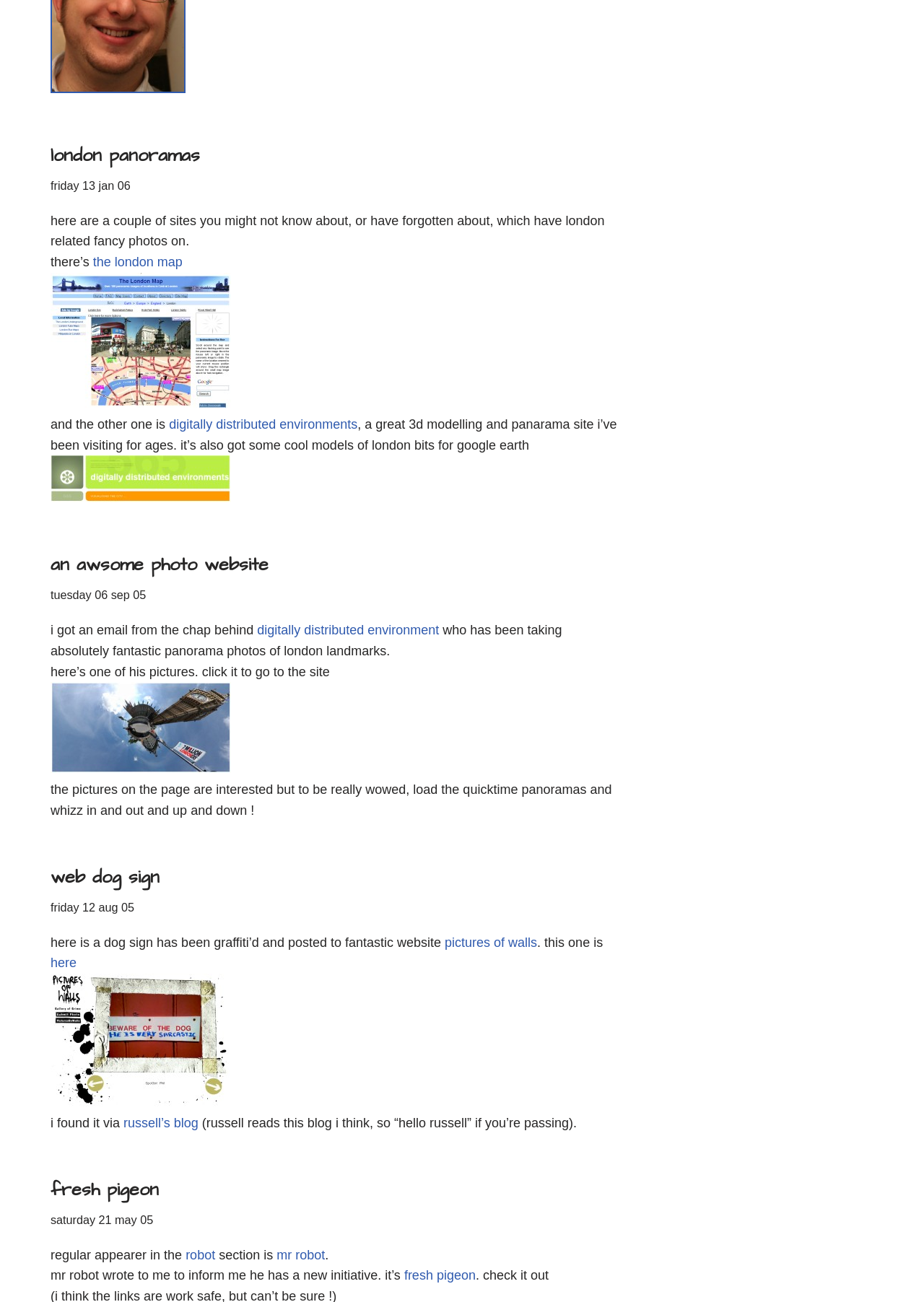Locate the bounding box coordinates of the clickable element to fulfill the following instruction: "click the link to london panoramas". Provide the coordinates as four float numbers between 0 and 1 in the format [left, top, right, bottom].

[0.055, 0.11, 0.216, 0.129]